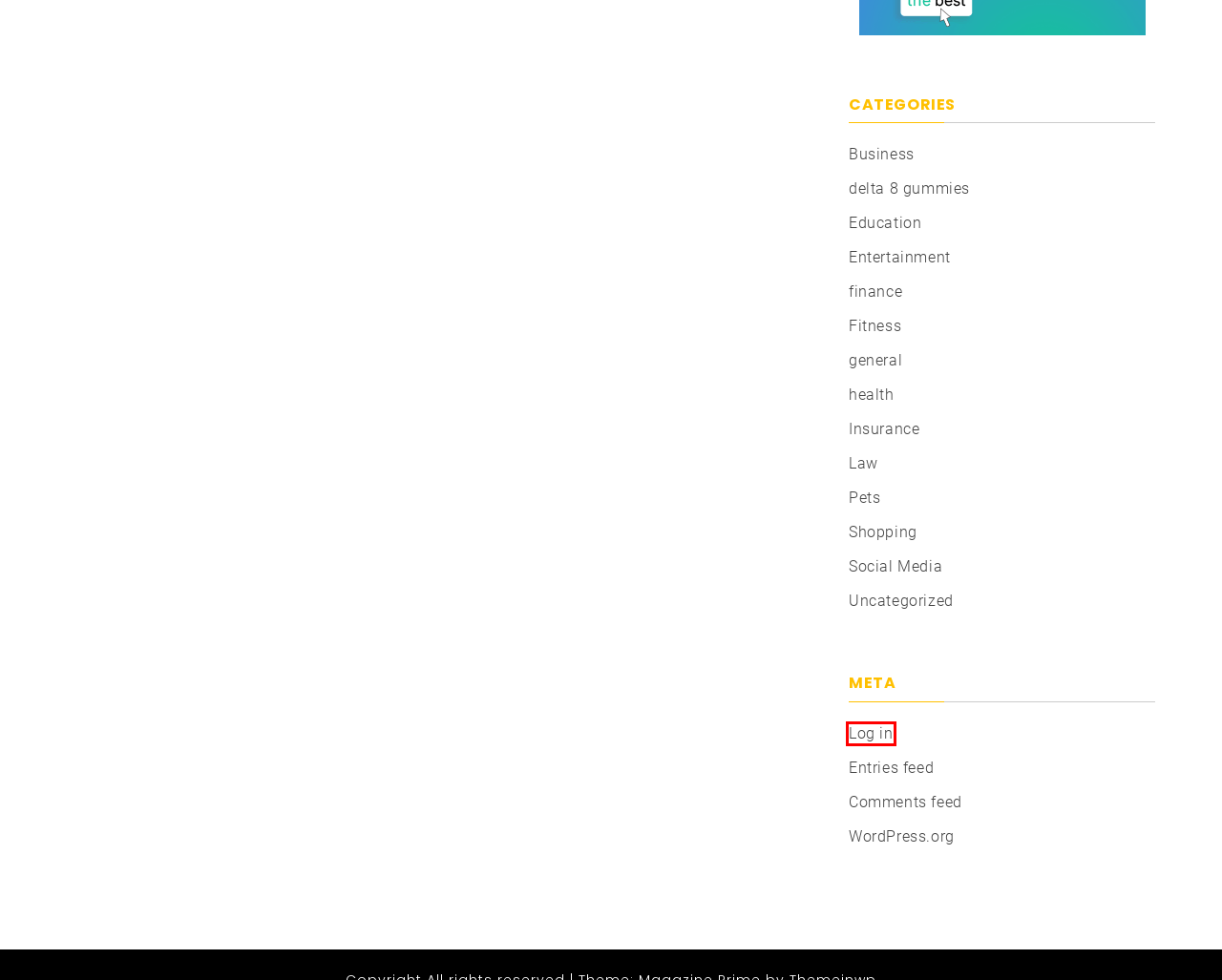View the screenshot of the webpage containing a red bounding box around a UI element. Select the most fitting webpage description for the new page shown after the element in the red bounding box is clicked. Here are the candidates:
A. delta 8 gummies – Signor Lodging
B. Insurance – Signor Lodging
C. Fitness – Signor Lodging
D. Pets – Signor Lodging
E. finance – Signor Lodging
F. Entertainment – Signor Lodging
G. Log In ‹ Signor Lodging — WordPress
H. health – Signor Lodging

G